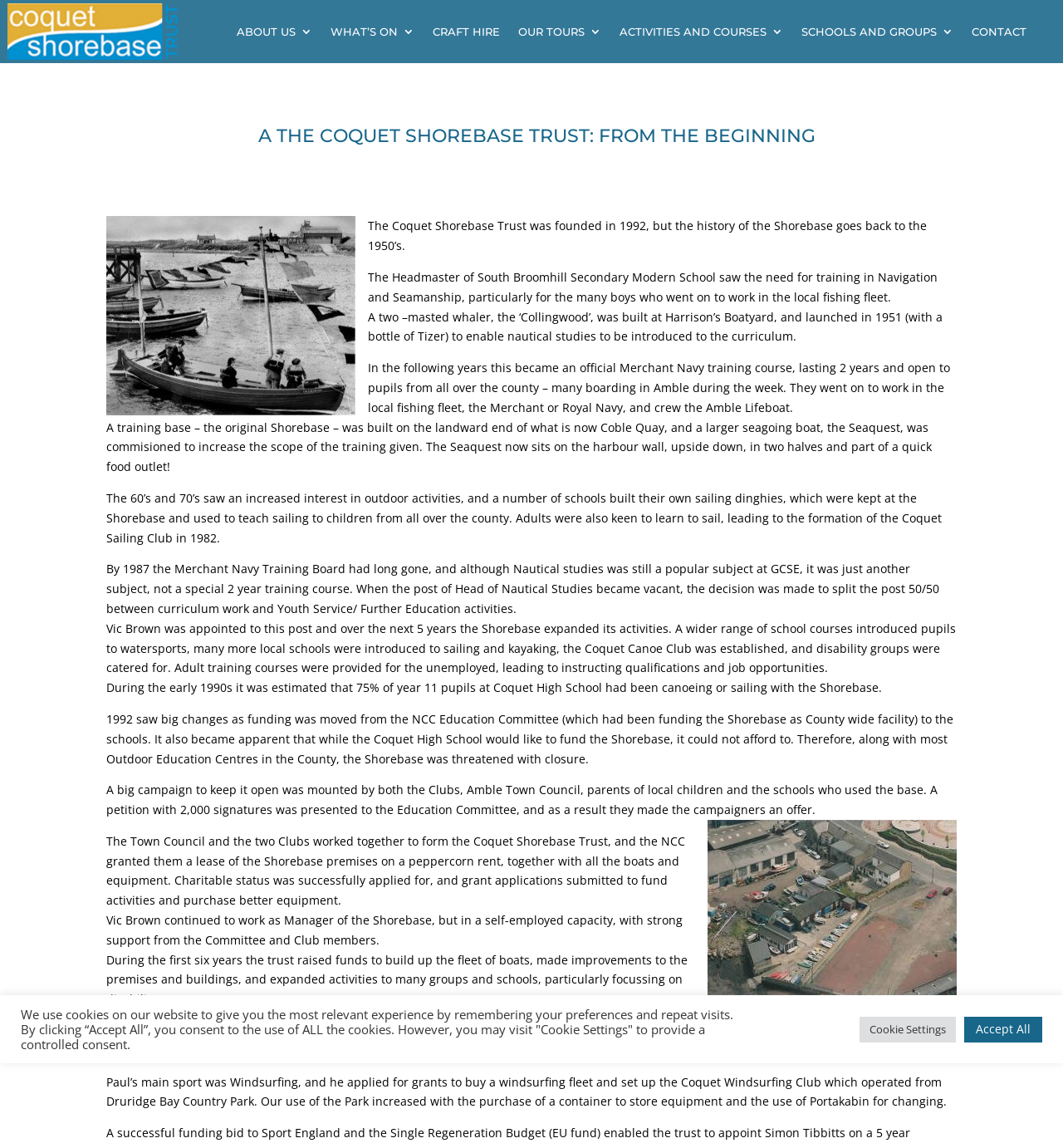Highlight the bounding box coordinates of the element that should be clicked to carry out the following instruction: "Click the ABOUT US link". The coordinates must be given as four float numbers ranging from 0 to 1, i.e., [left, top, right, bottom].

[0.223, 0.0, 0.294, 0.055]